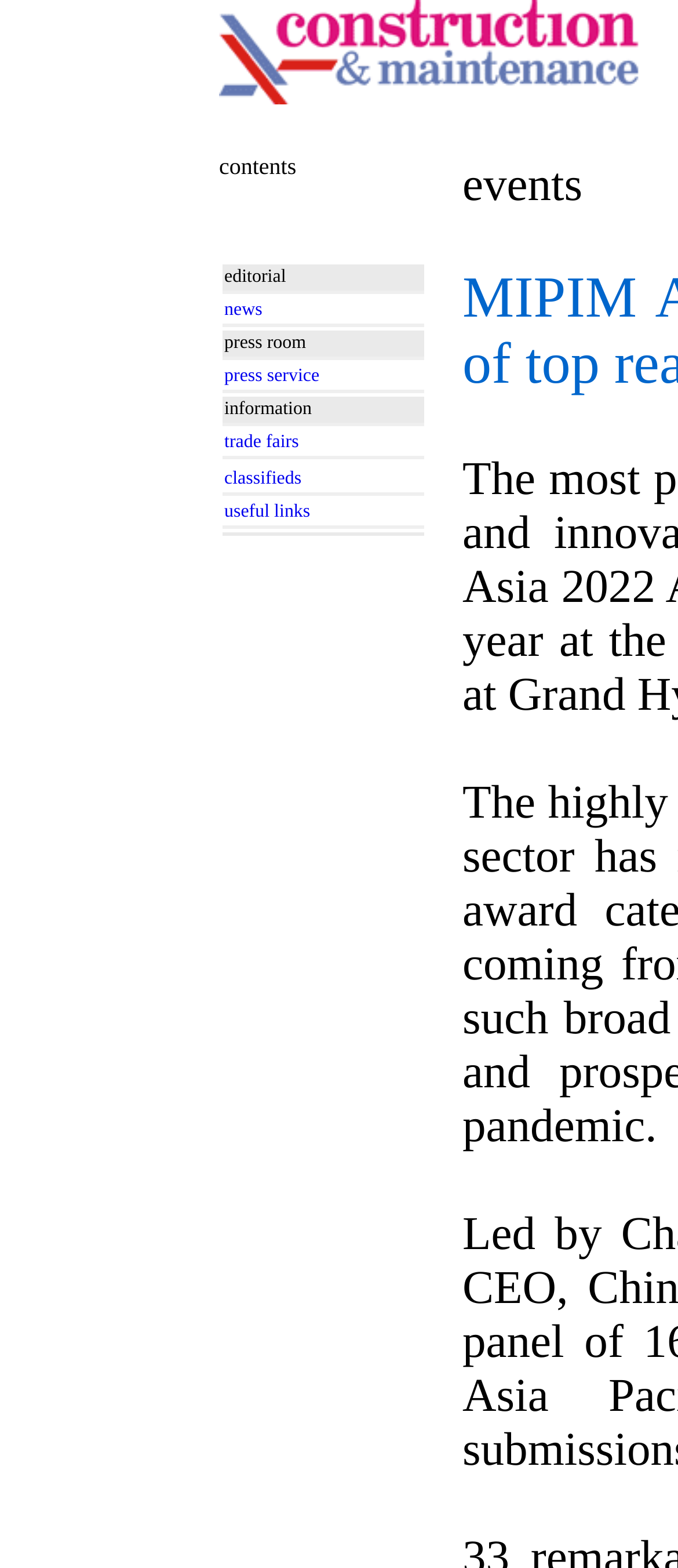Find the bounding box of the web element that fits this description: "useful links".

[0.331, 0.321, 0.458, 0.333]